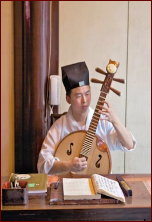What is the musician wearing?
Provide a one-word or short-phrase answer based on the image.

A white robe and a black hat